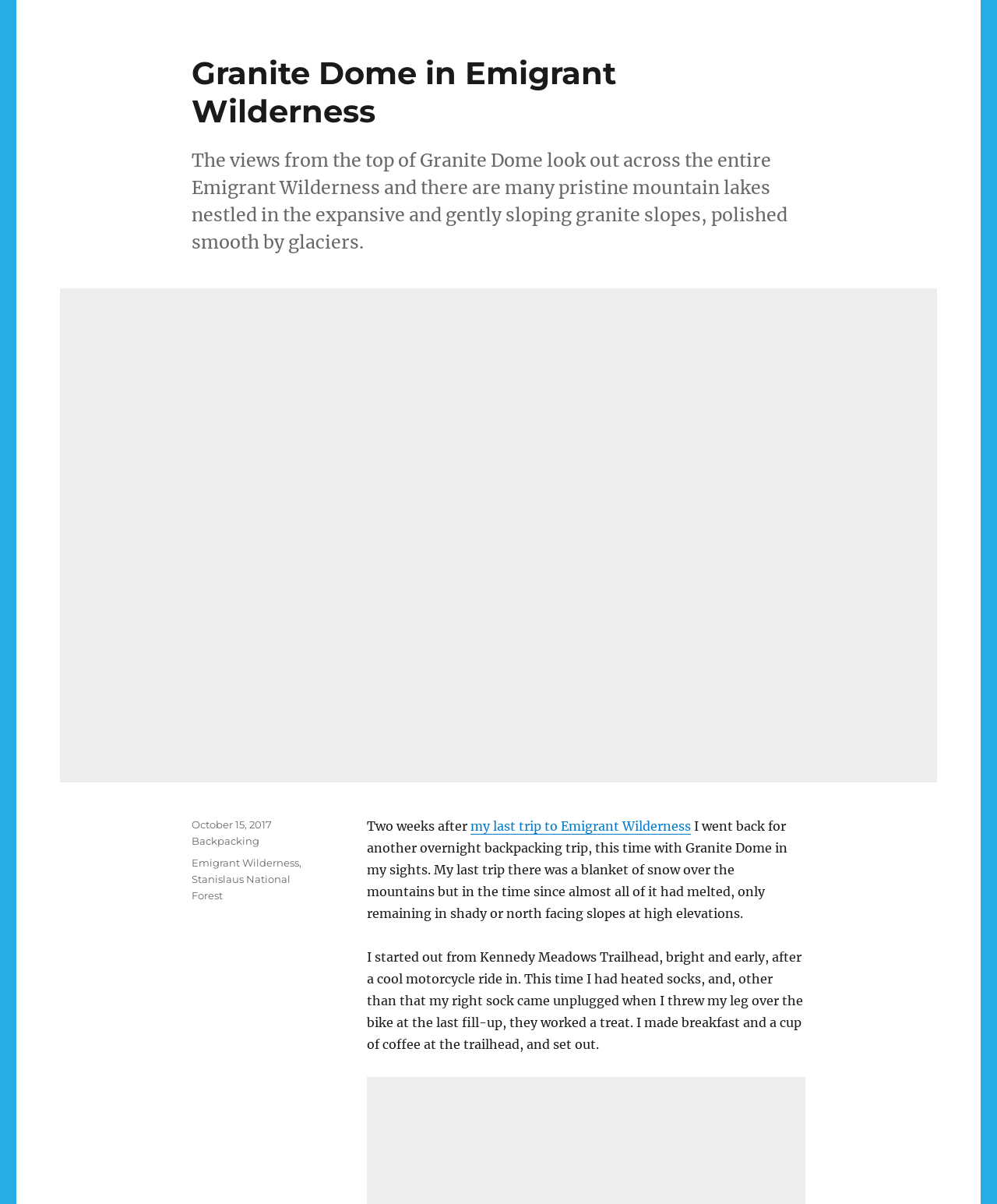Respond to the question with just a single word or phrase: 
What was the condition of the snow in the mountains?

Mostly melted